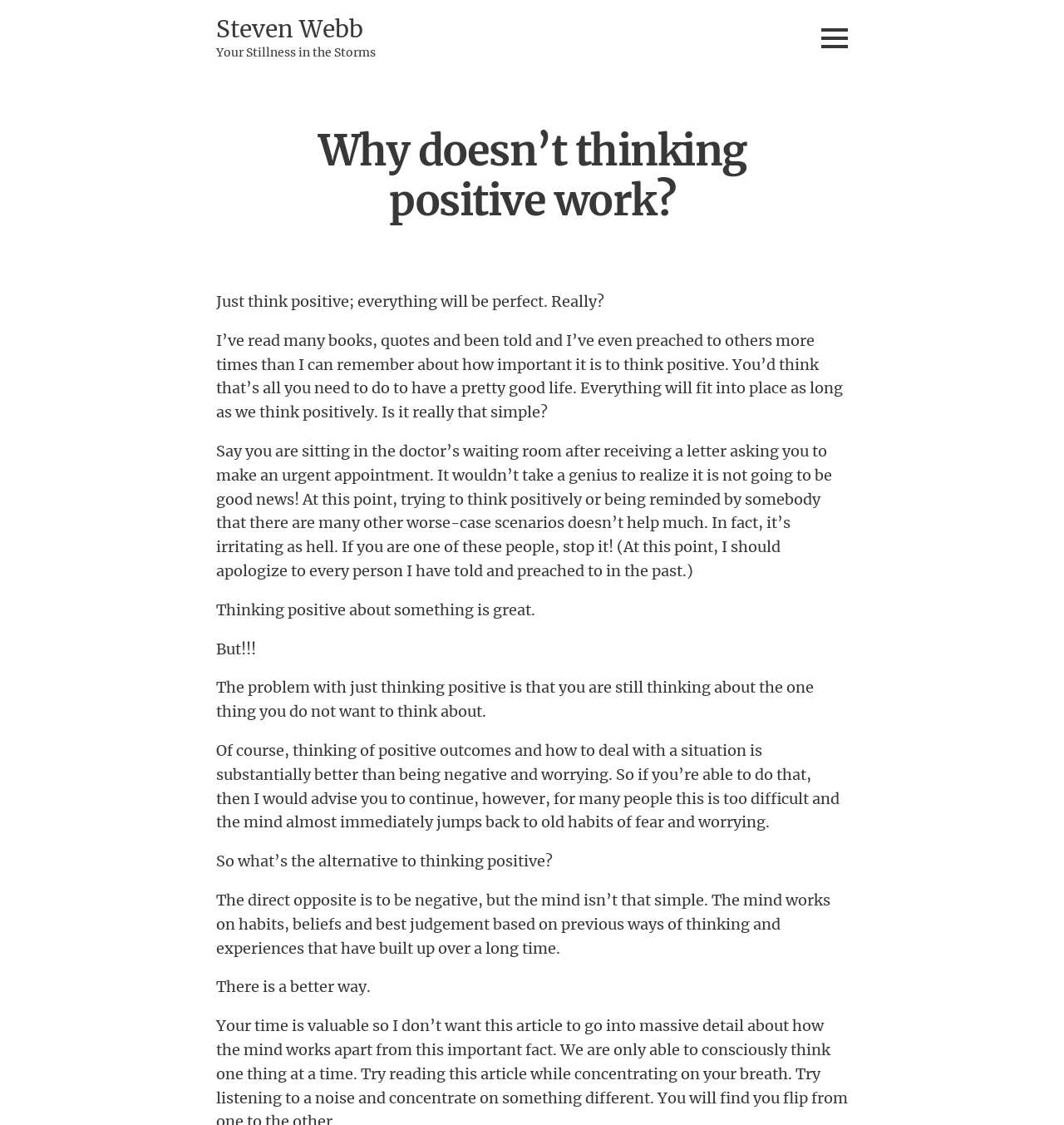Respond with a single word or phrase to the following question: Who is the author of this article?

Steven Webb